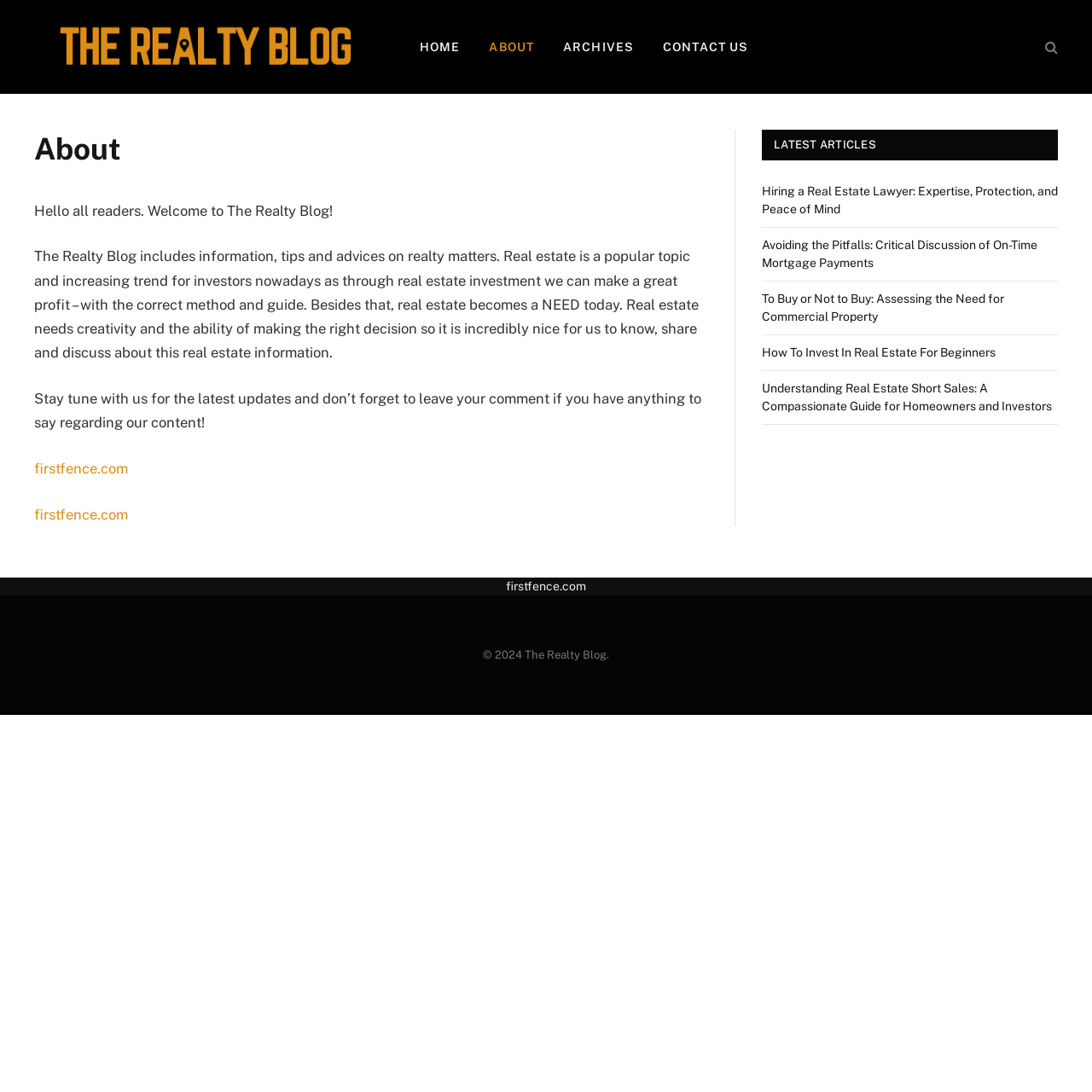Please provide the bounding box coordinates for the UI element as described: "parent_node: HOME title="The Realty Blog"". The coordinates must be four floats between 0 and 1, represented as [left, top, right, bottom].

[0.031, 0.0, 0.344, 0.086]